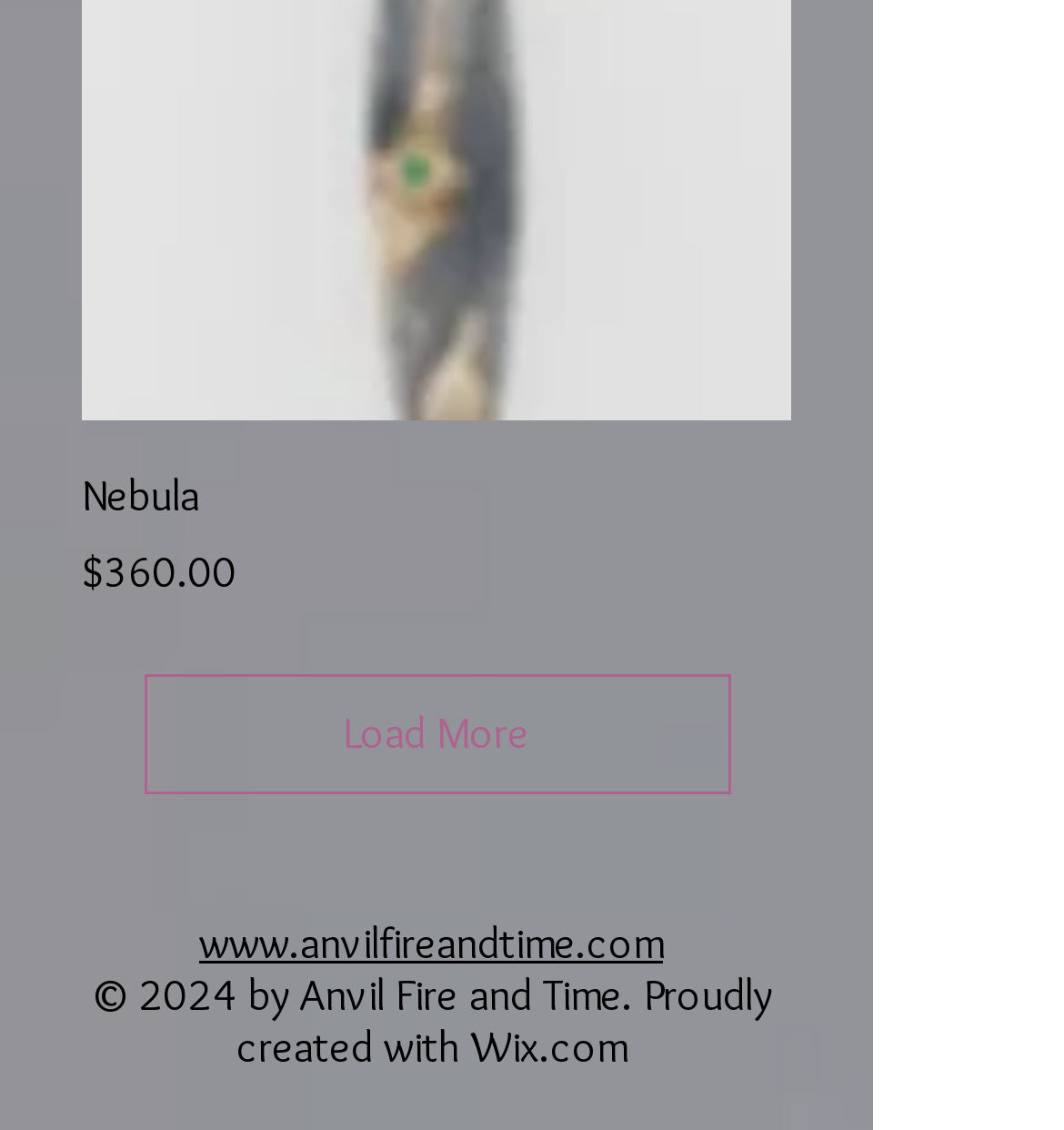Respond with a single word or phrase to the following question:
What is the price of Nebula?

$360.00